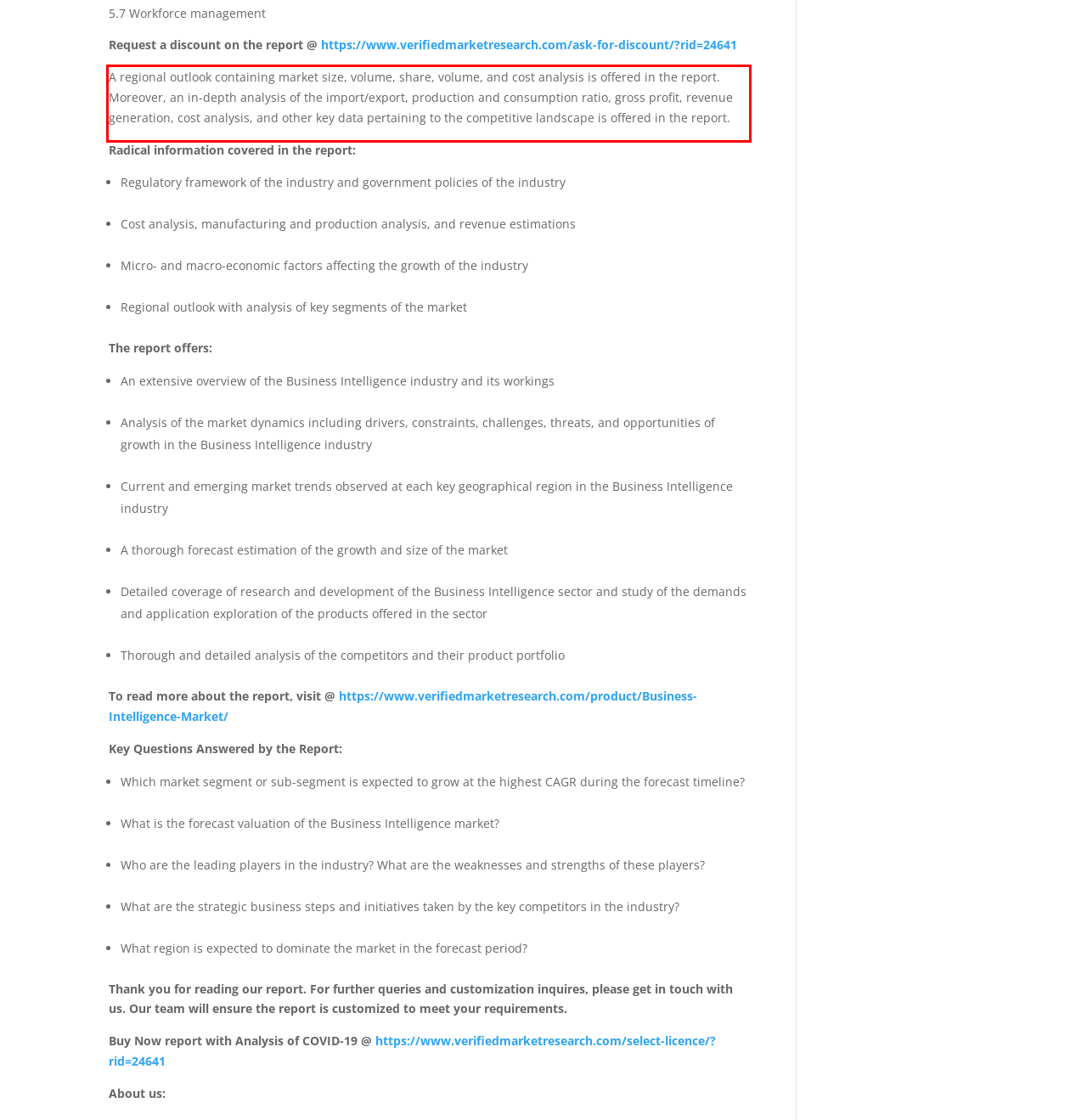In the given screenshot, locate the red bounding box and extract the text content from within it.

A regional outlook containing market size, volume, share, volume, and cost analysis is offered in the report. Moreover, an in-depth analysis of the import/export, production and consumption ratio, gross profit, revenue generation, cost analysis, and other key data pertaining to the competitive landscape is offered in the report.